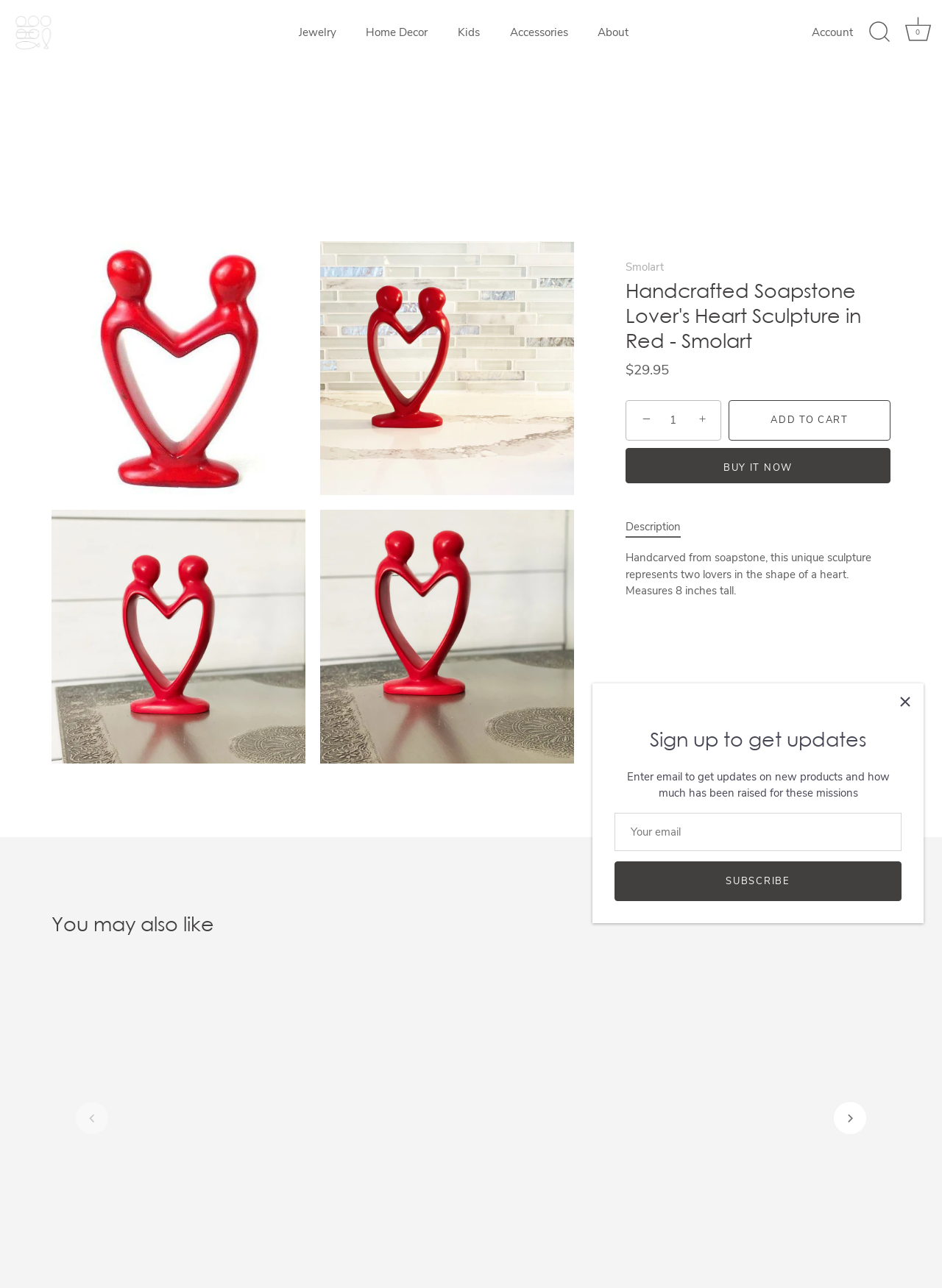Determine the bounding box coordinates of the element that should be clicked to execute the following command: "Click on the 'counselling' link".

None